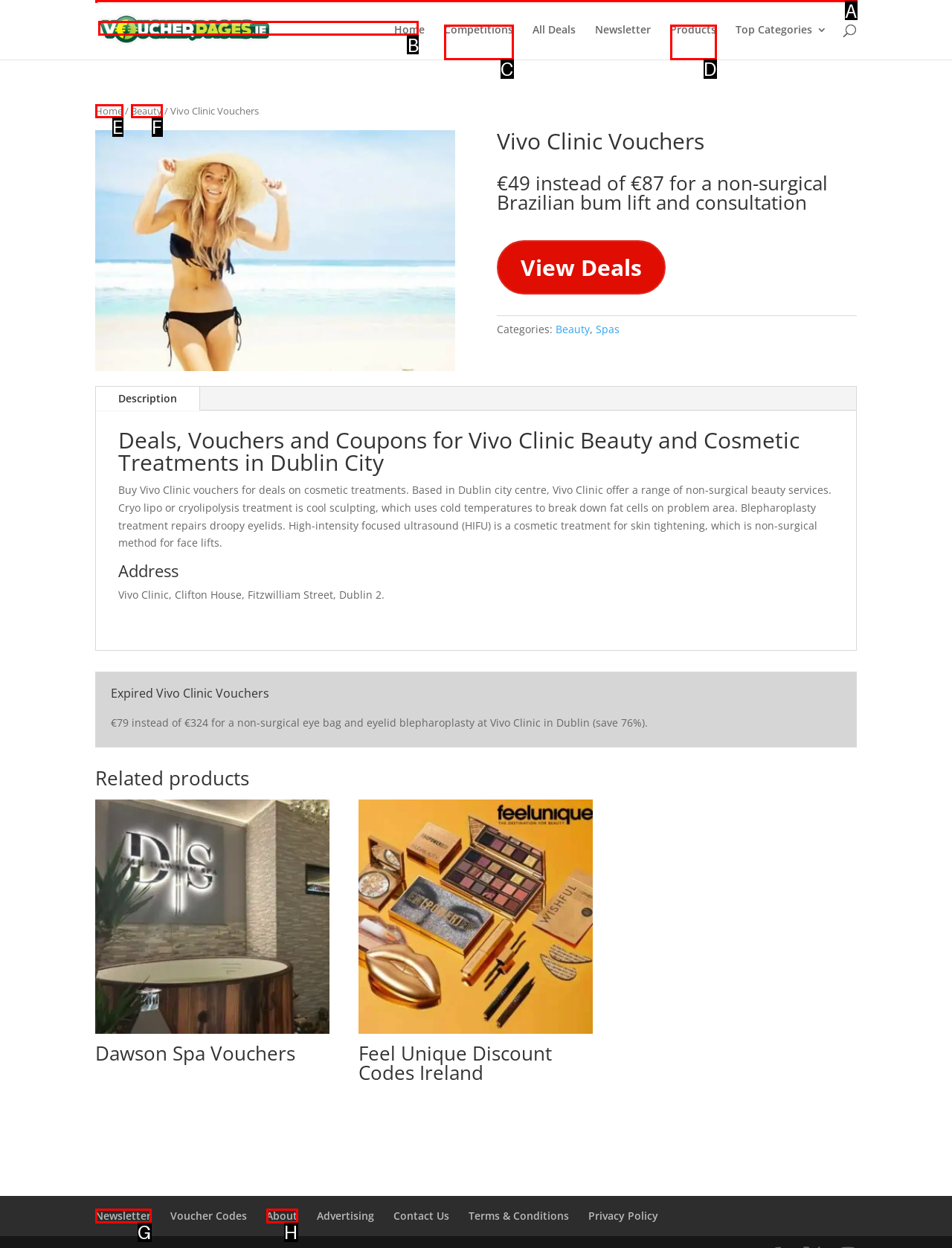Identify the correct lettered option to click in order to perform this task: Search for vouchers. Respond with the letter.

A